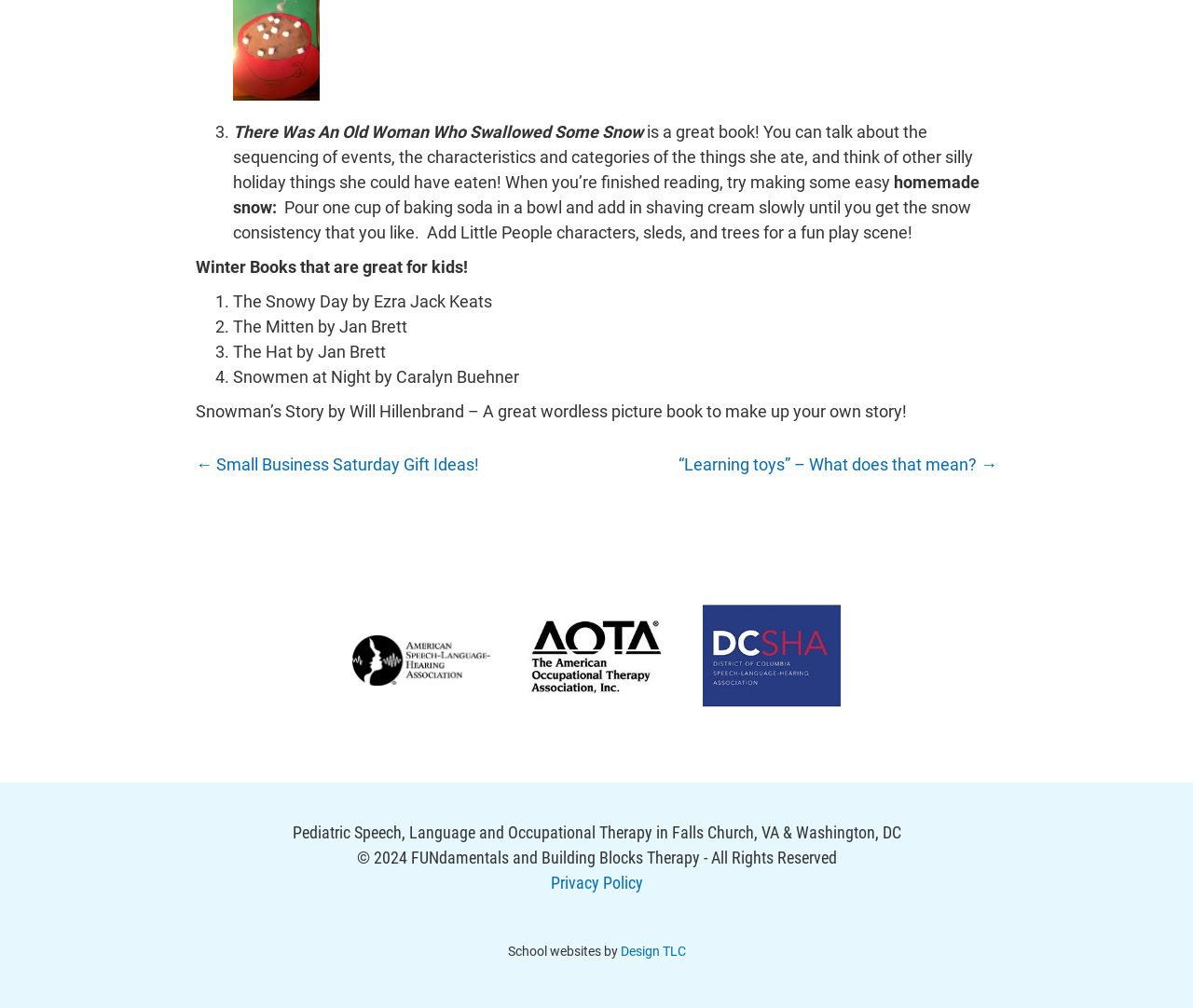Find the bounding box coordinates of the element to click in order to complete this instruction: "Click the 'ASHA Logo' link". The bounding box coordinates must be four float numbers between 0 and 1, denoted as [left, top, right, bottom].

[0.295, 0.644, 0.411, 0.663]